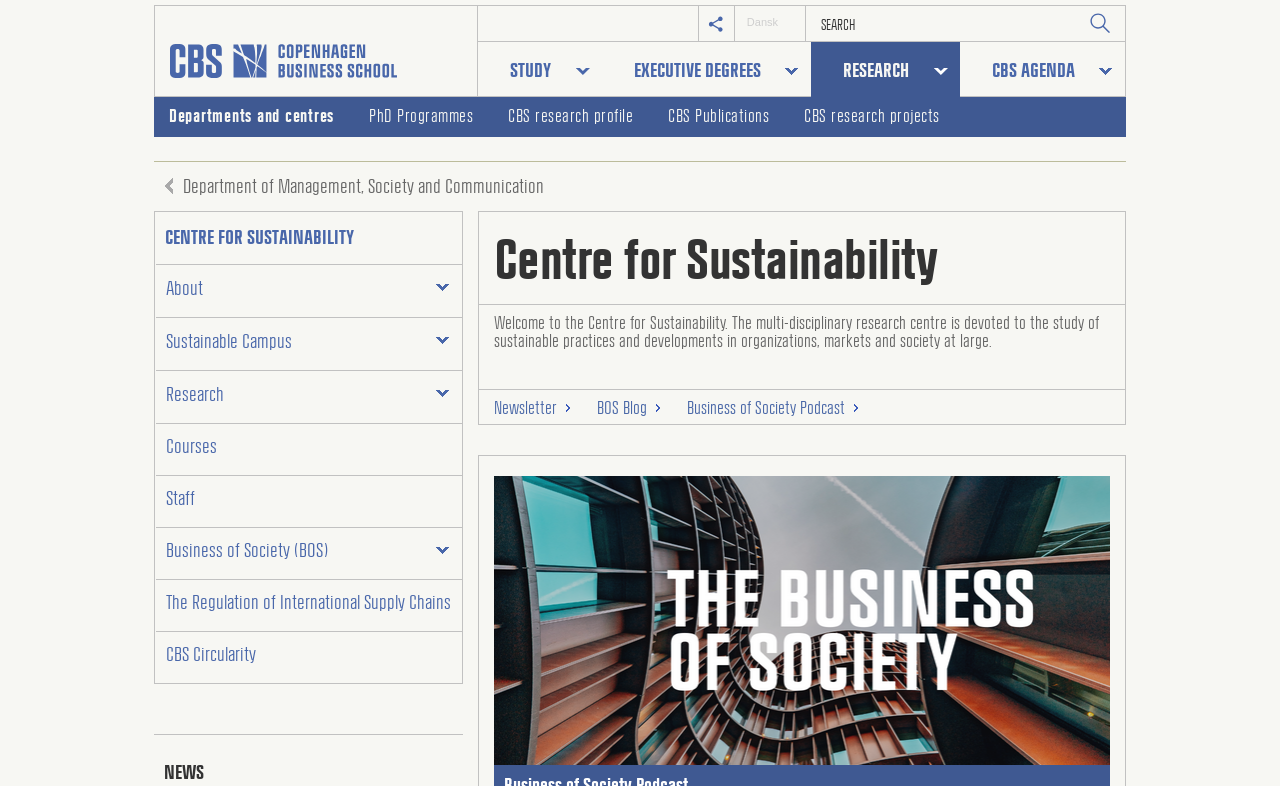What is the topic of the research centre?
Please give a well-detailed answer to the question.

I found the answer by looking at the StaticText element with the text 'Welcome to the Centre for Sustainability. The multi-disciplinary research centre is devoted to the study of sustainable practices and developments in organizations, markets and society at large.', which suggests that the research centre is focused on sustainable practices.